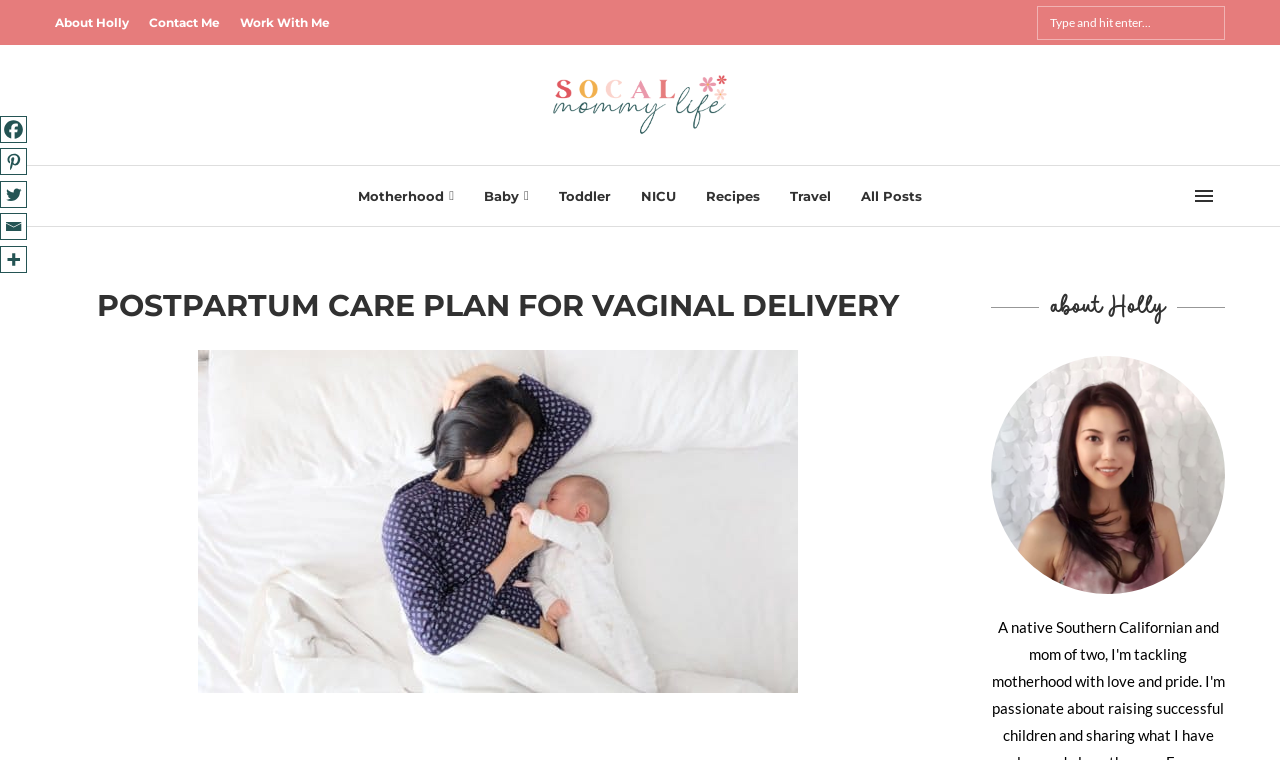Please identify the bounding box coordinates of the element's region that I should click in order to complete the following instruction: "Read the SoCal Mommy Life blog". The bounding box coordinates consist of four float numbers between 0 and 1, i.e., [left, top, right, bottom].

[0.432, 0.099, 0.568, 0.123]